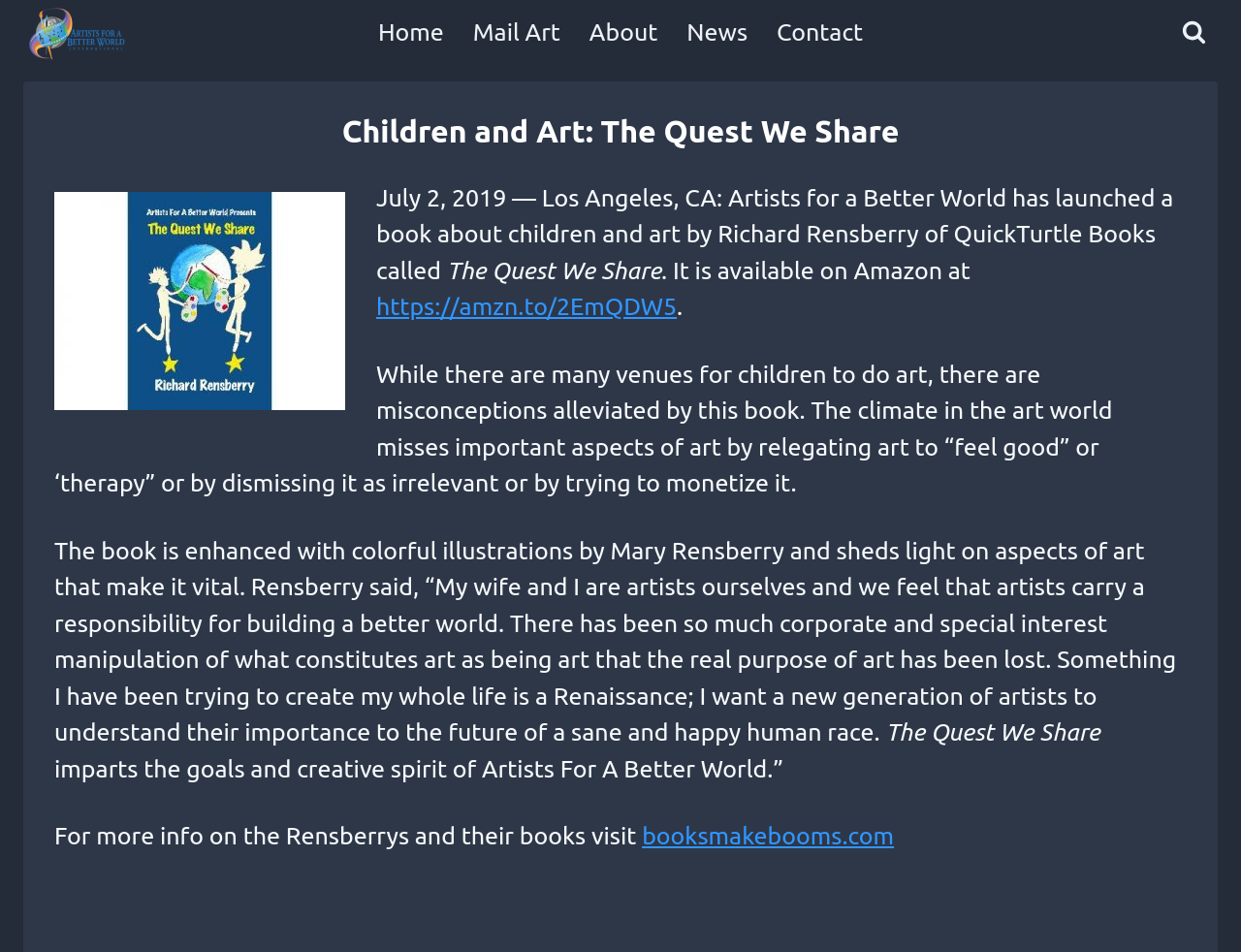Locate the coordinates of the bounding box for the clickable region that fulfills this instruction: "Read more about the book on Amazon".

[0.303, 0.308, 0.545, 0.336]